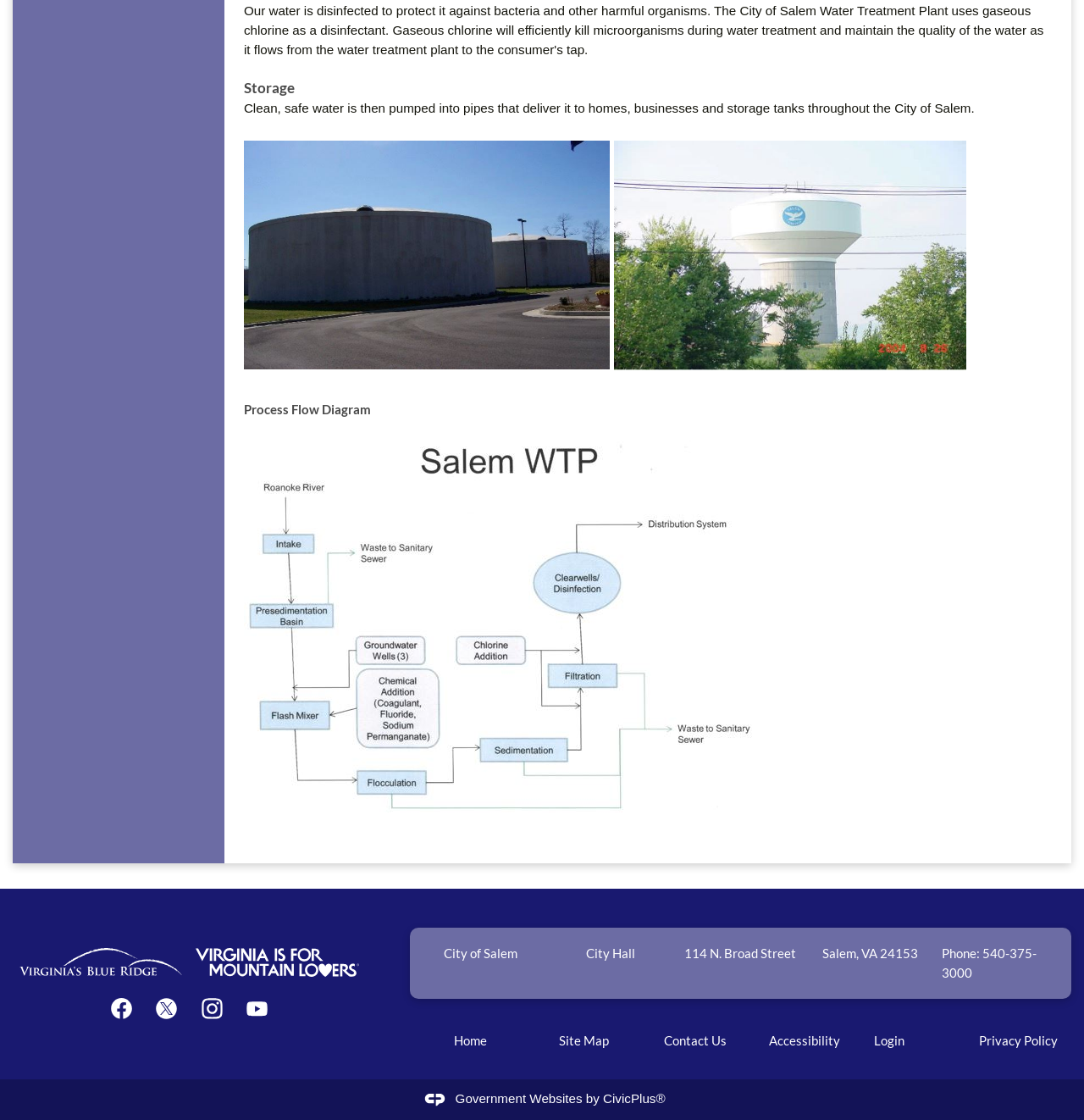Locate the bounding box coordinates of the element that should be clicked to execute the following instruction: "View Process Flow Diagram".

[0.225, 0.357, 0.97, 0.375]